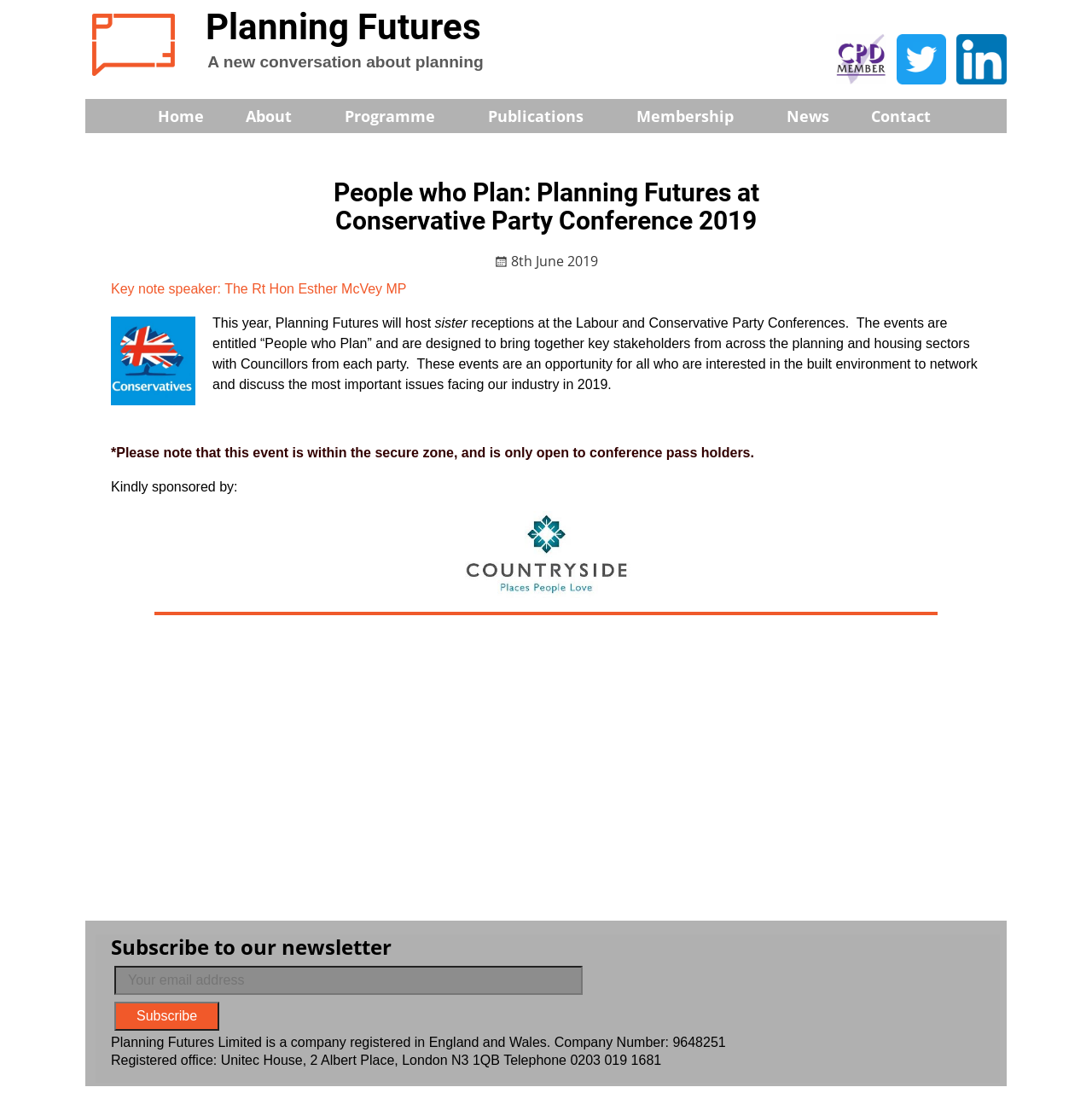Point out the bounding box coordinates of the section to click in order to follow this instruction: "Click the 'About' link".

[0.214, 0.091, 0.305, 0.121]